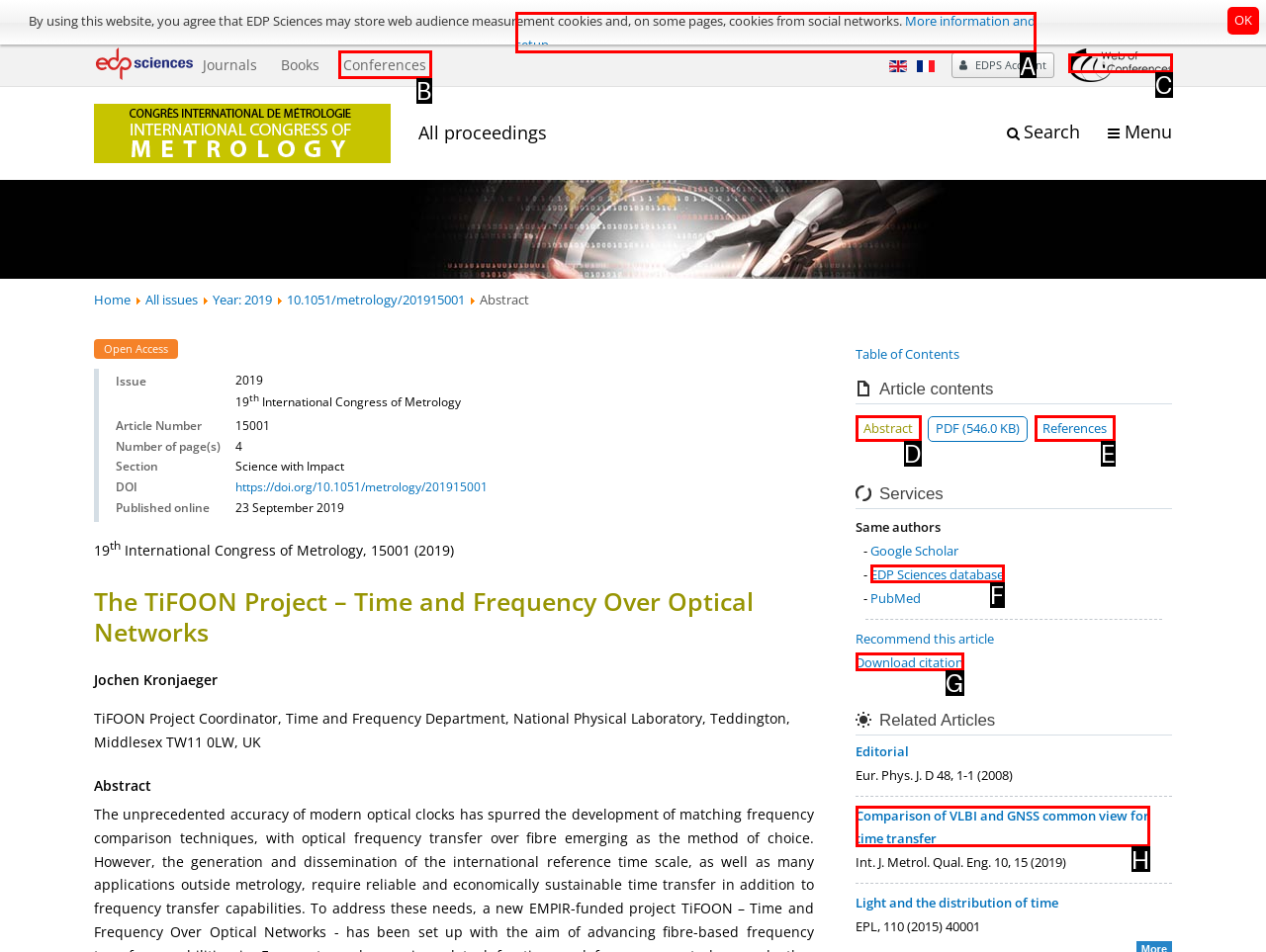Identify which HTML element aligns with the description: Download citation
Answer using the letter of the correct choice from the options available.

G